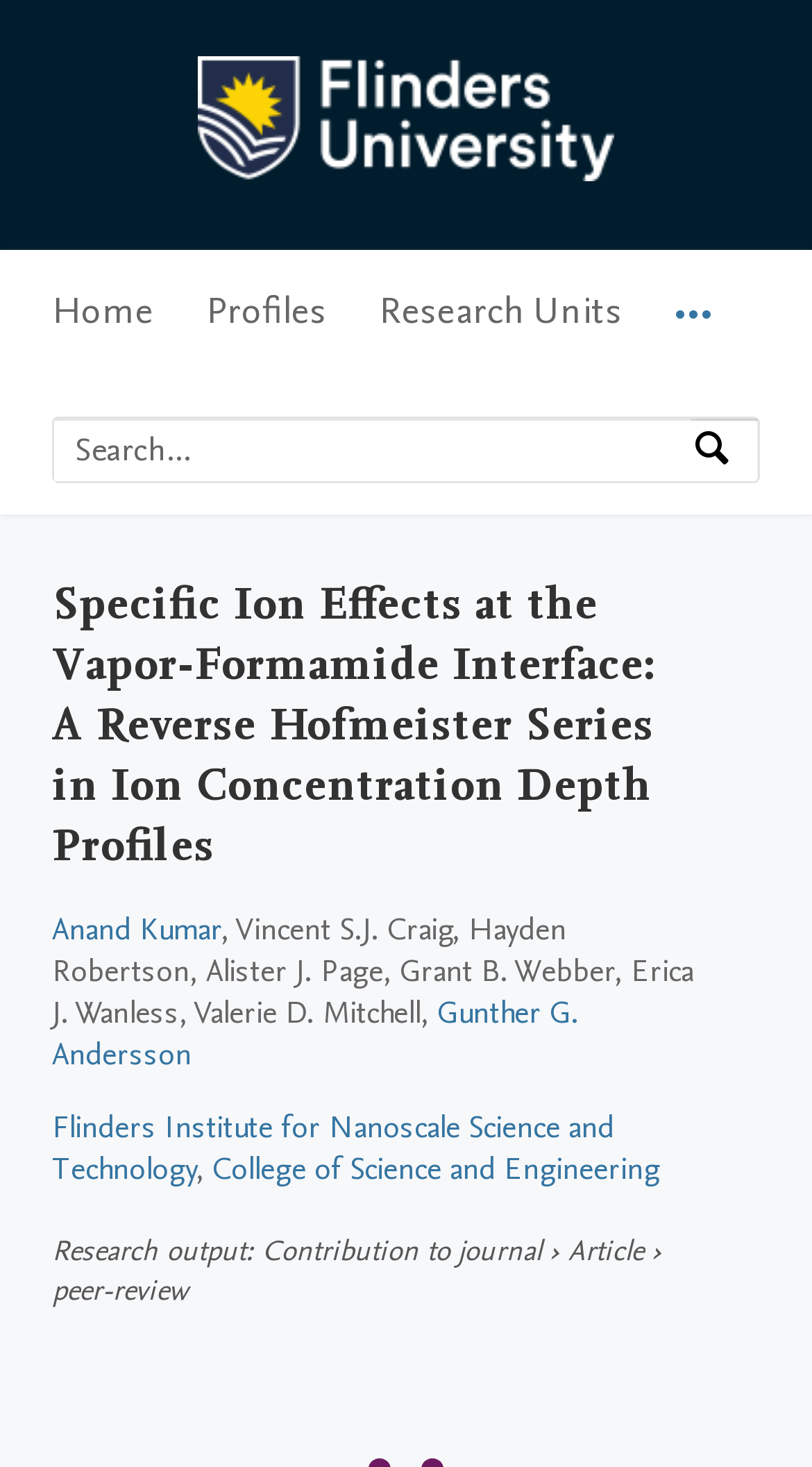What is the purpose of the textbox?
Give a single word or phrase as your answer by examining the image.

Search by expertise, name or affiliation